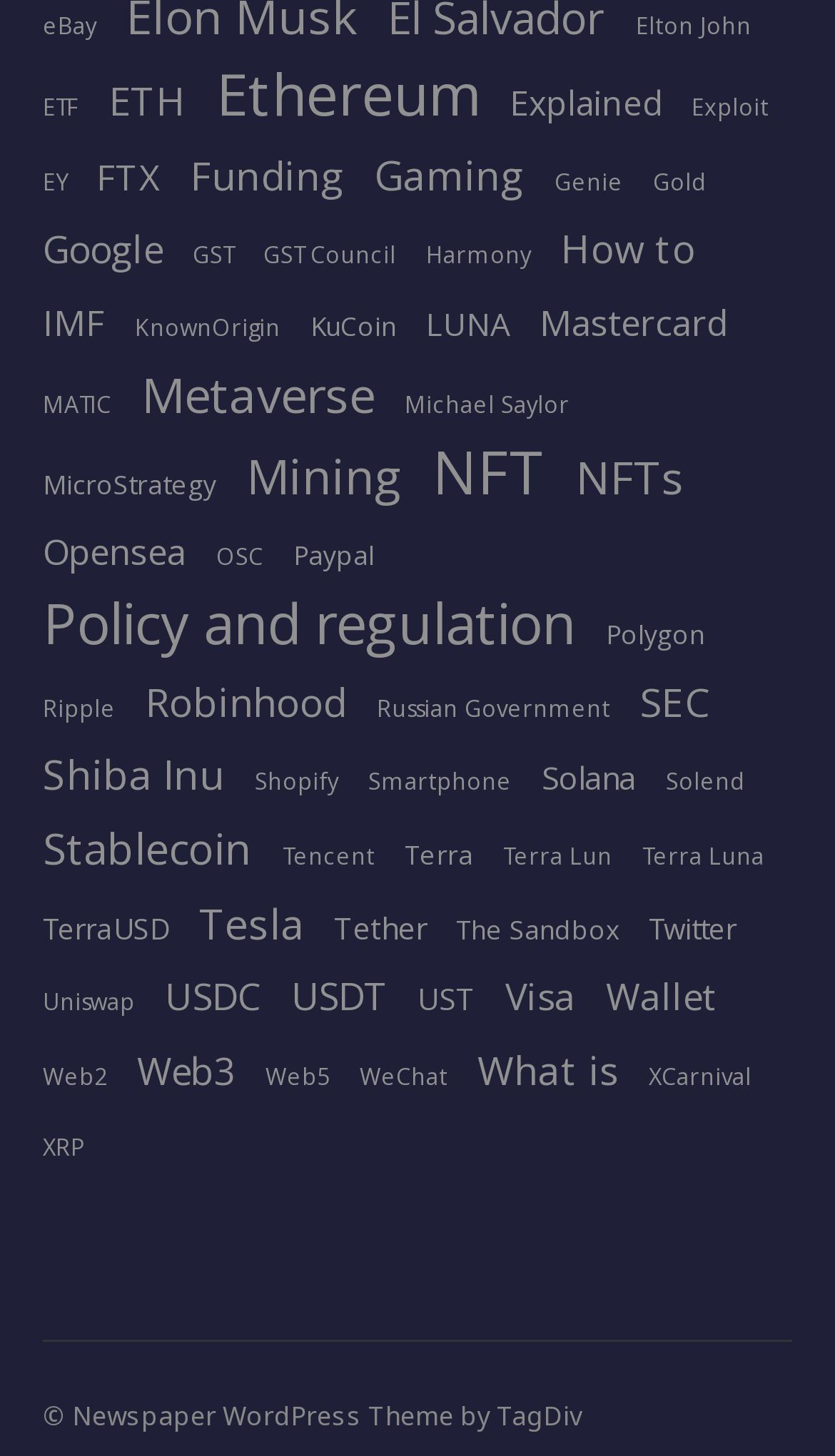Find the bounding box coordinates for the area that must be clicked to perform this action: "Learn about Policy and regulation".

[0.051, 0.413, 0.69, 0.444]